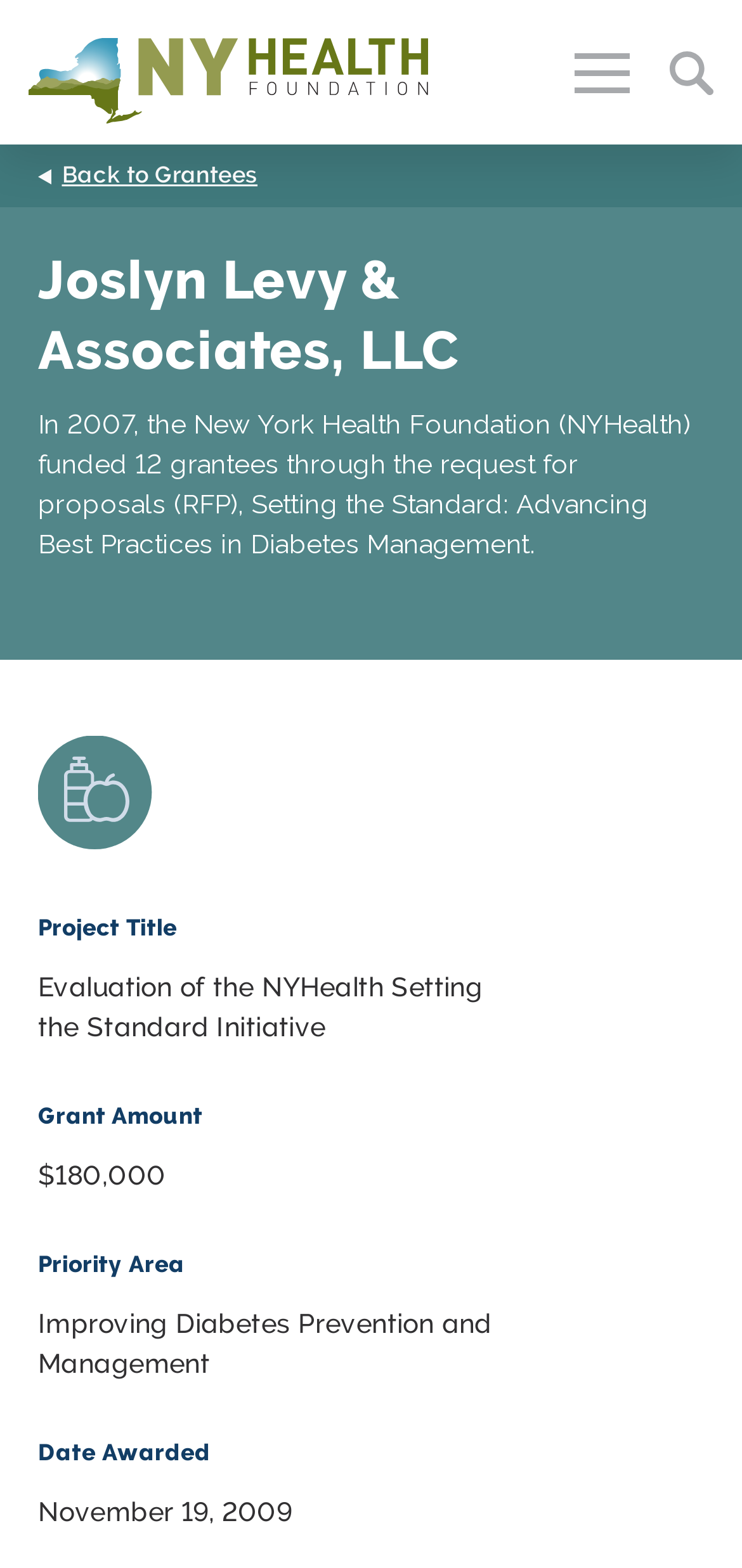Extract the main headline from the webpage and generate its text.

Joslyn Levy & Associates, LLC